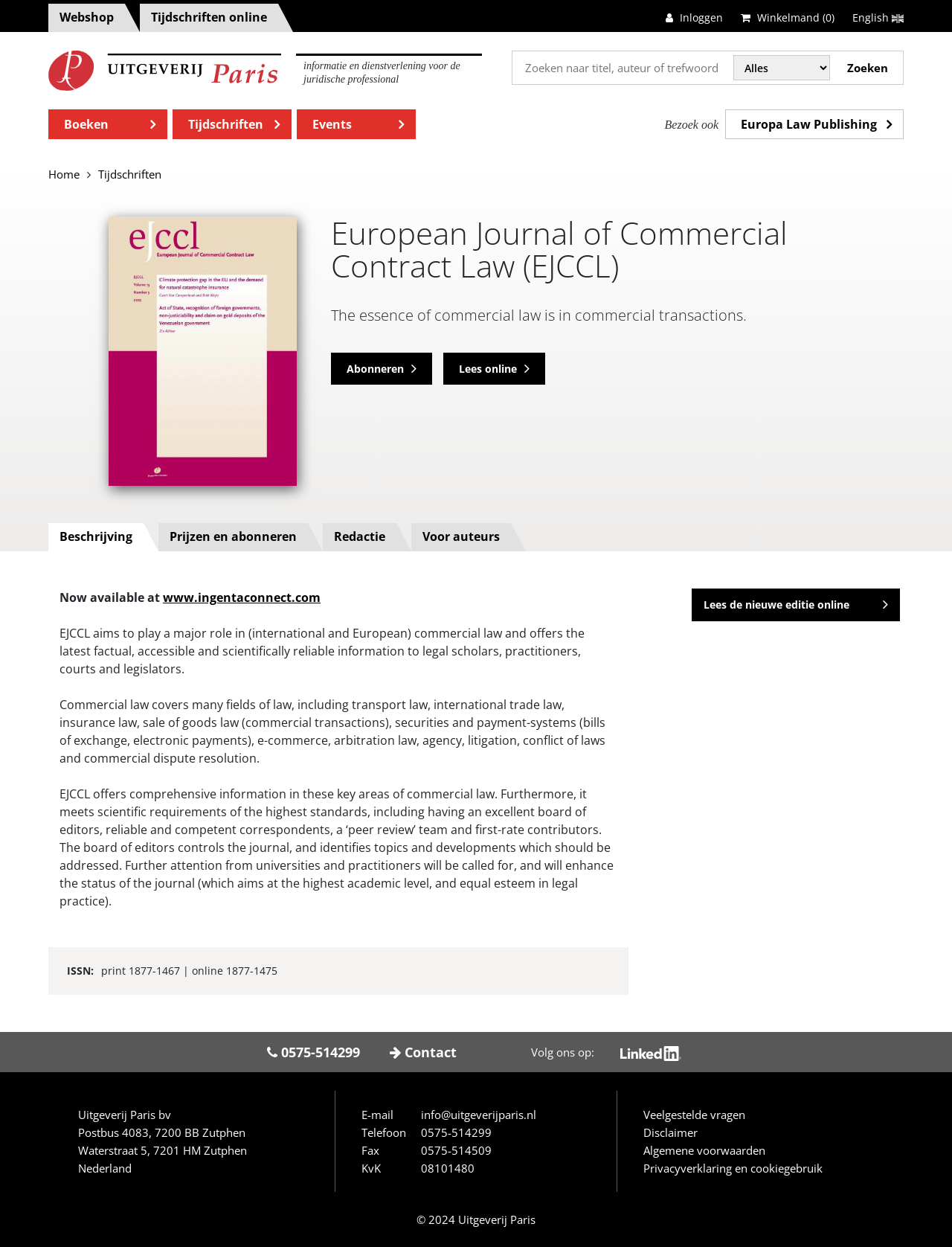Can you specify the bounding box coordinates for the region that should be clicked to fulfill this instruction: "Contact the publisher".

[0.409, 0.837, 0.48, 0.851]